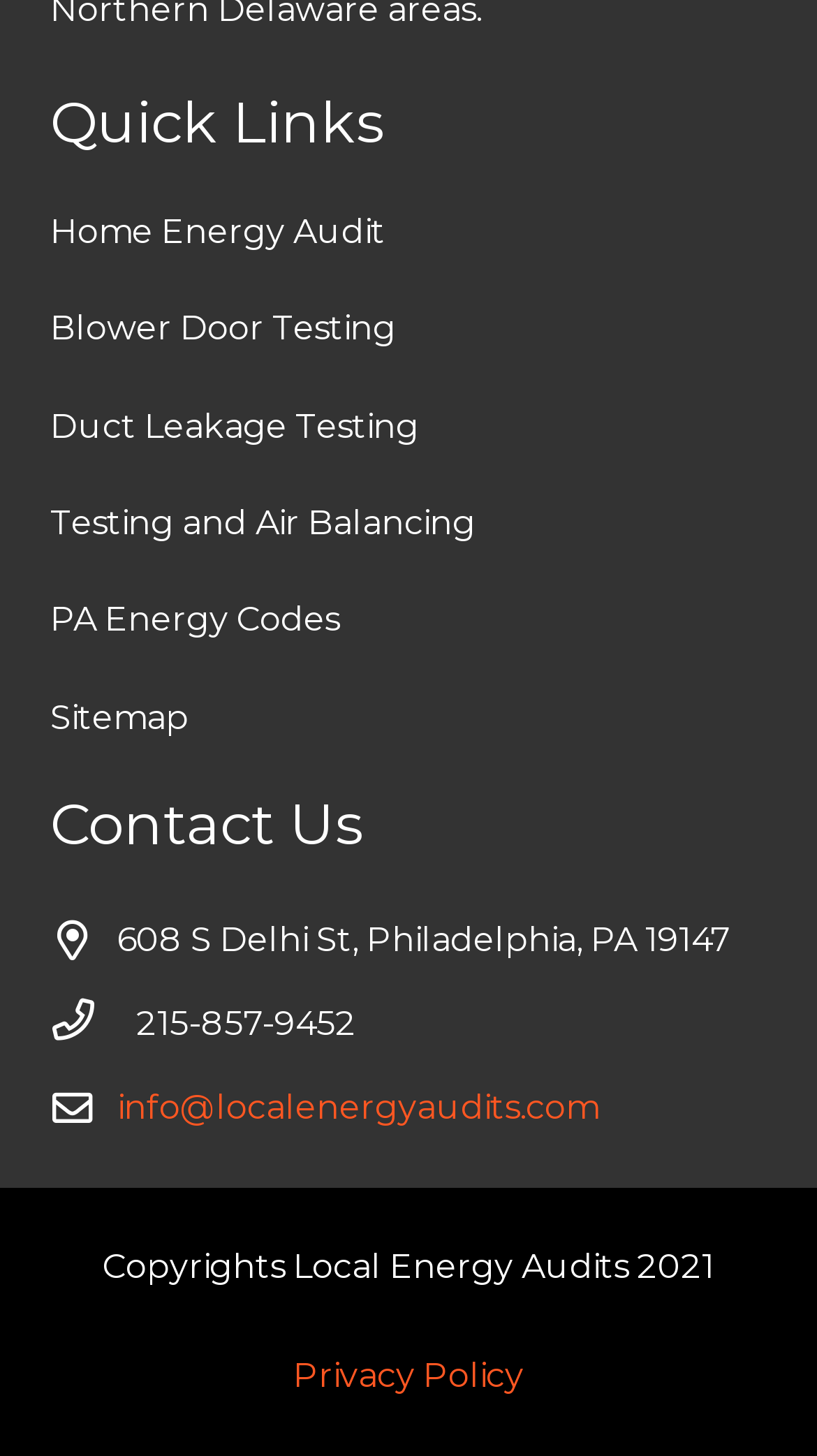Determine the coordinates of the bounding box that should be clicked to complete the instruction: "Call 215-857-9452". The coordinates should be represented by four float numbers between 0 and 1: [left, top, right, bottom].

[0.062, 0.683, 0.167, 0.723]